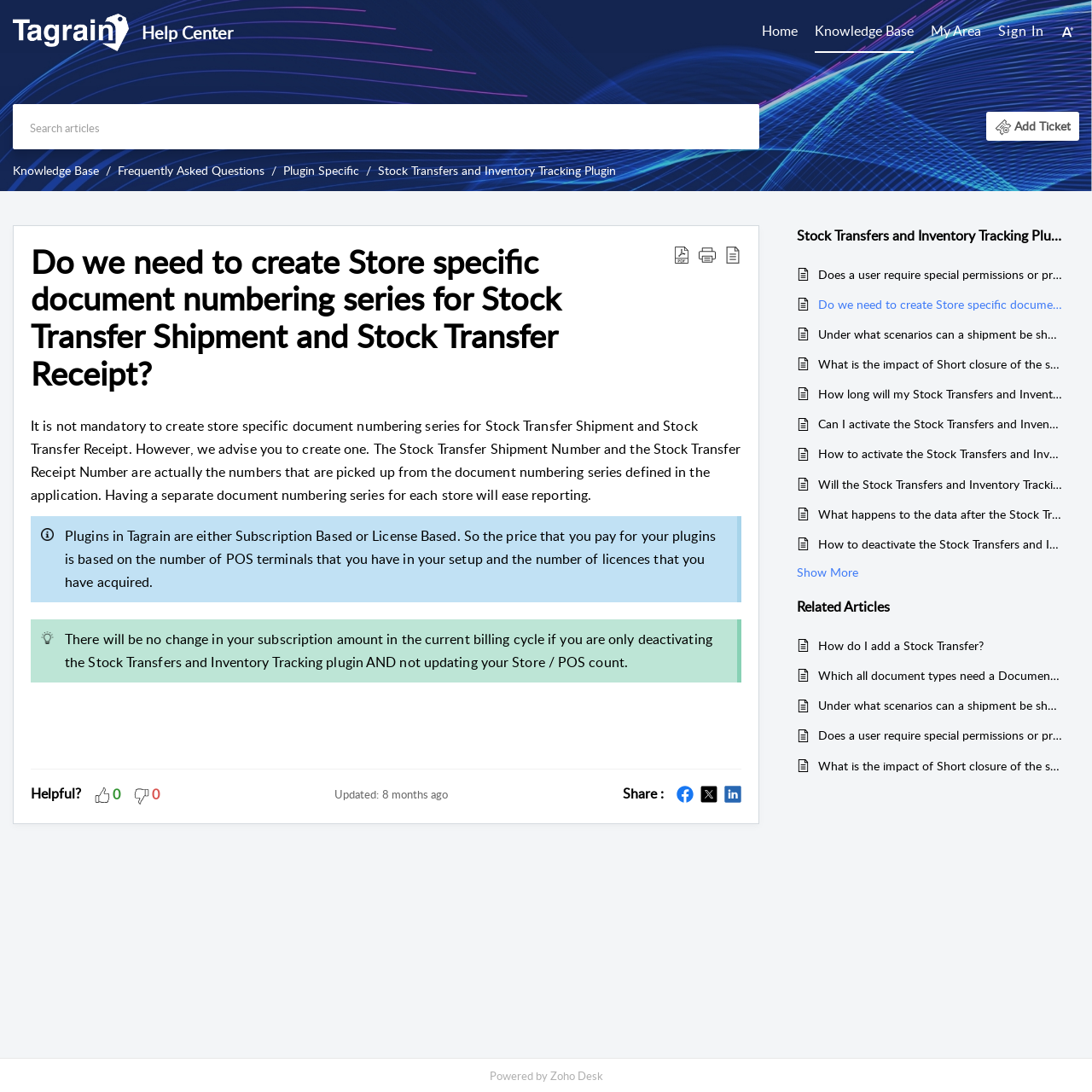Using the given description, provide the bounding box coordinates formatted as (top-left x, top-left y, bottom-right x, bottom-right y), with all values being floating point numbers between 0 and 1. Description: Frequently Asked Questions

[0.108, 0.148, 0.242, 0.163]